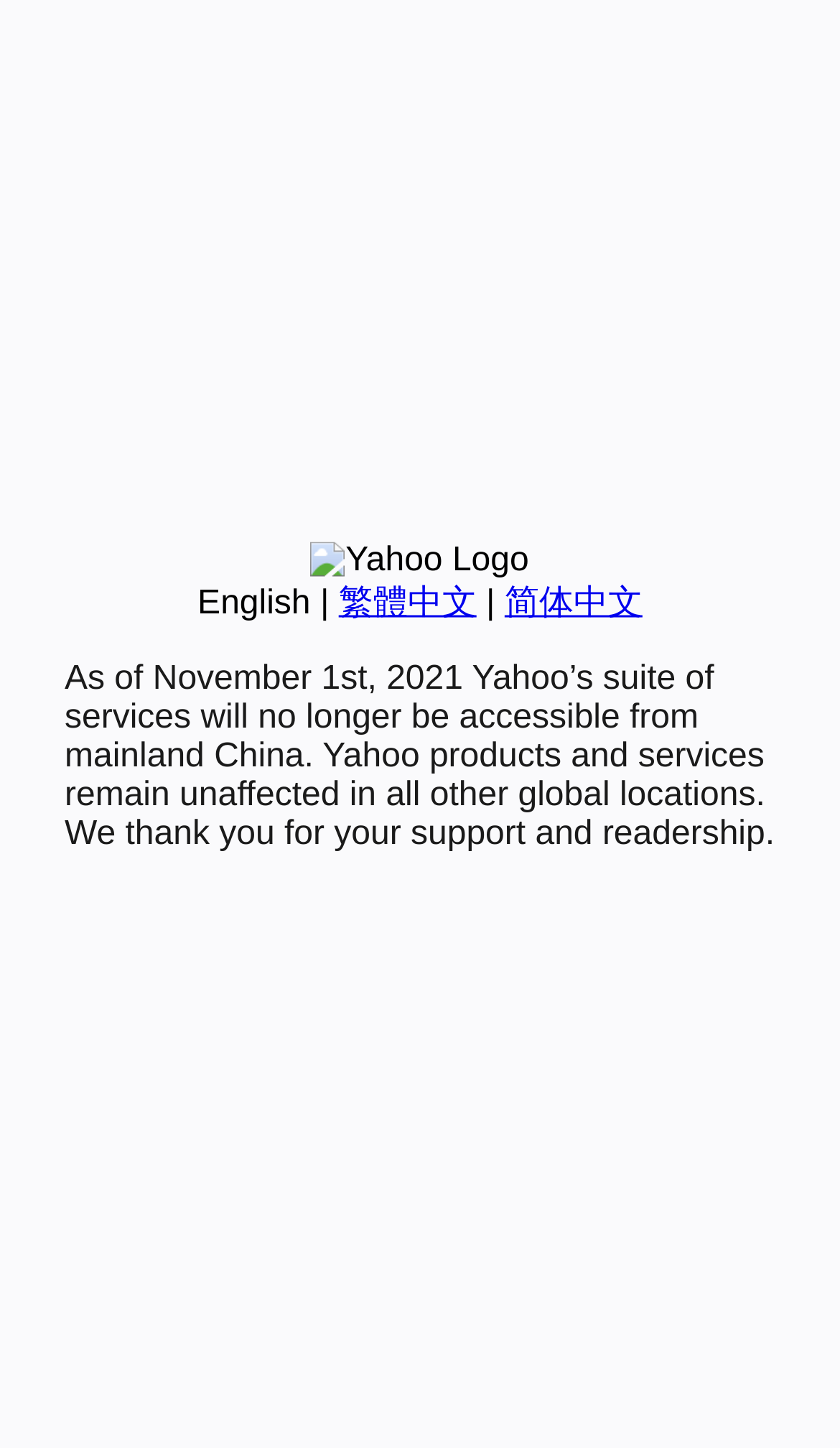Determine the bounding box coordinates of the UI element described below. Use the format (top-left x, top-left y, bottom-right x, bottom-right y) with floating point numbers between 0 and 1: 简体中文

[0.601, 0.404, 0.765, 0.429]